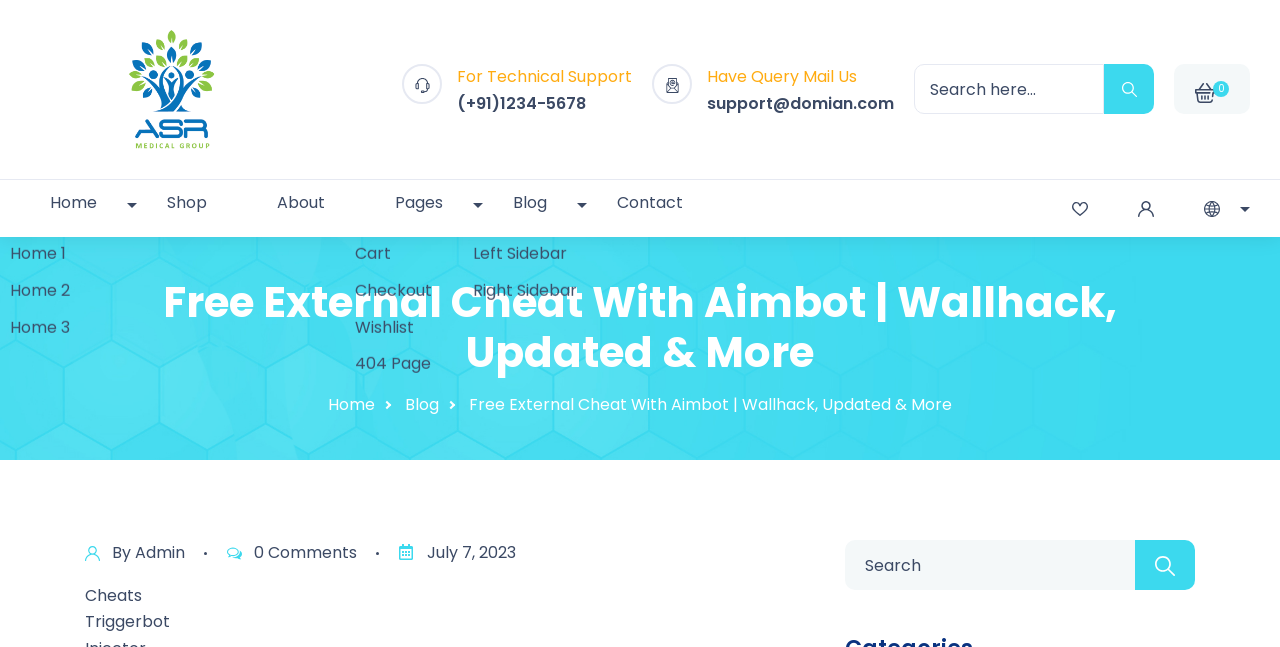Can you find the bounding box coordinates for the UI element given this description: "0"? Provide the coordinates as four float numbers between 0 and 1: [left, top, right, bottom].

[0.934, 0.124, 0.965, 0.159]